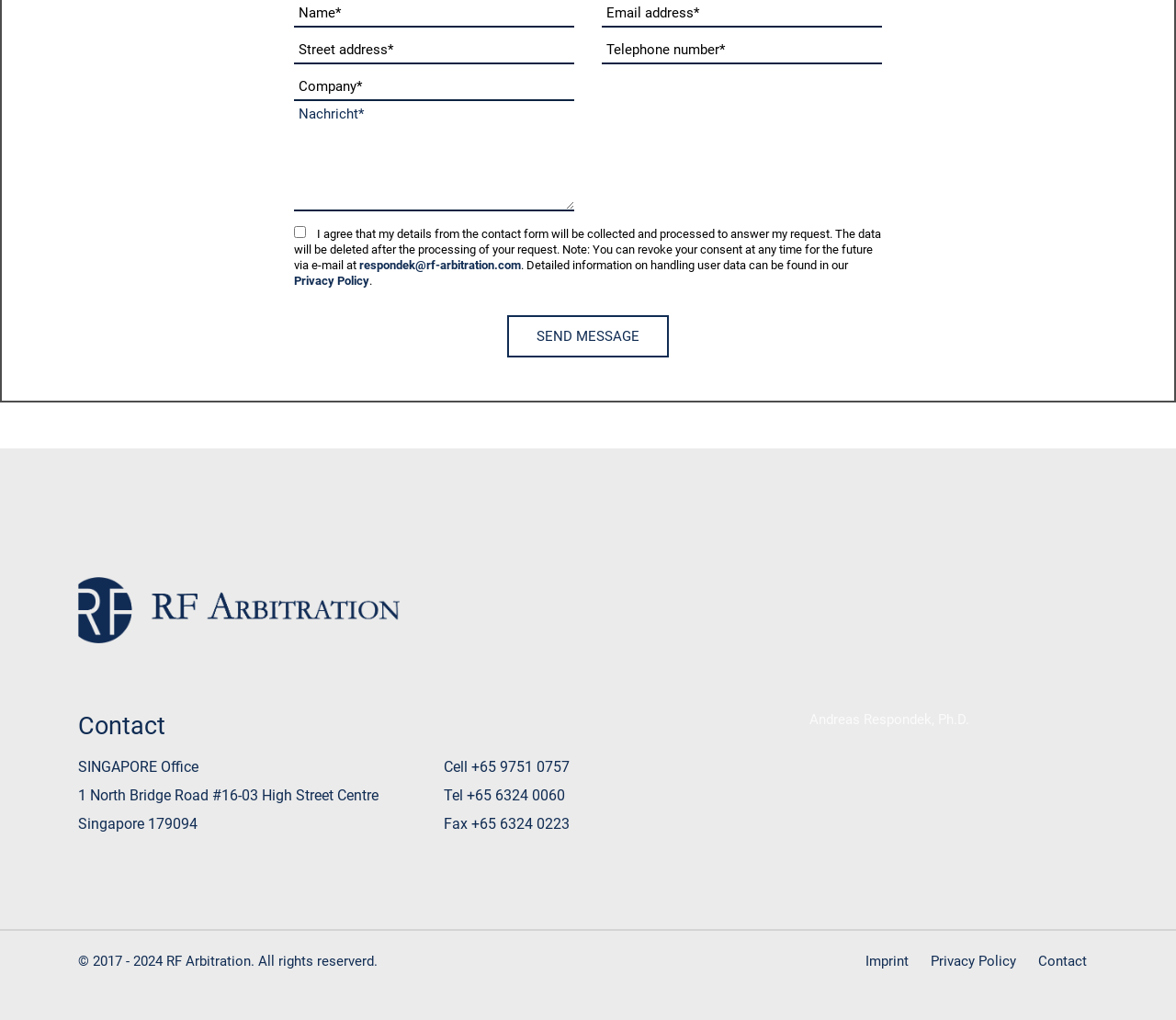Use a single word or phrase to answer the question: 
What is the office address of RF Arbitration in Singapore?

1 North Bridge Road #16-03 High Street Centre